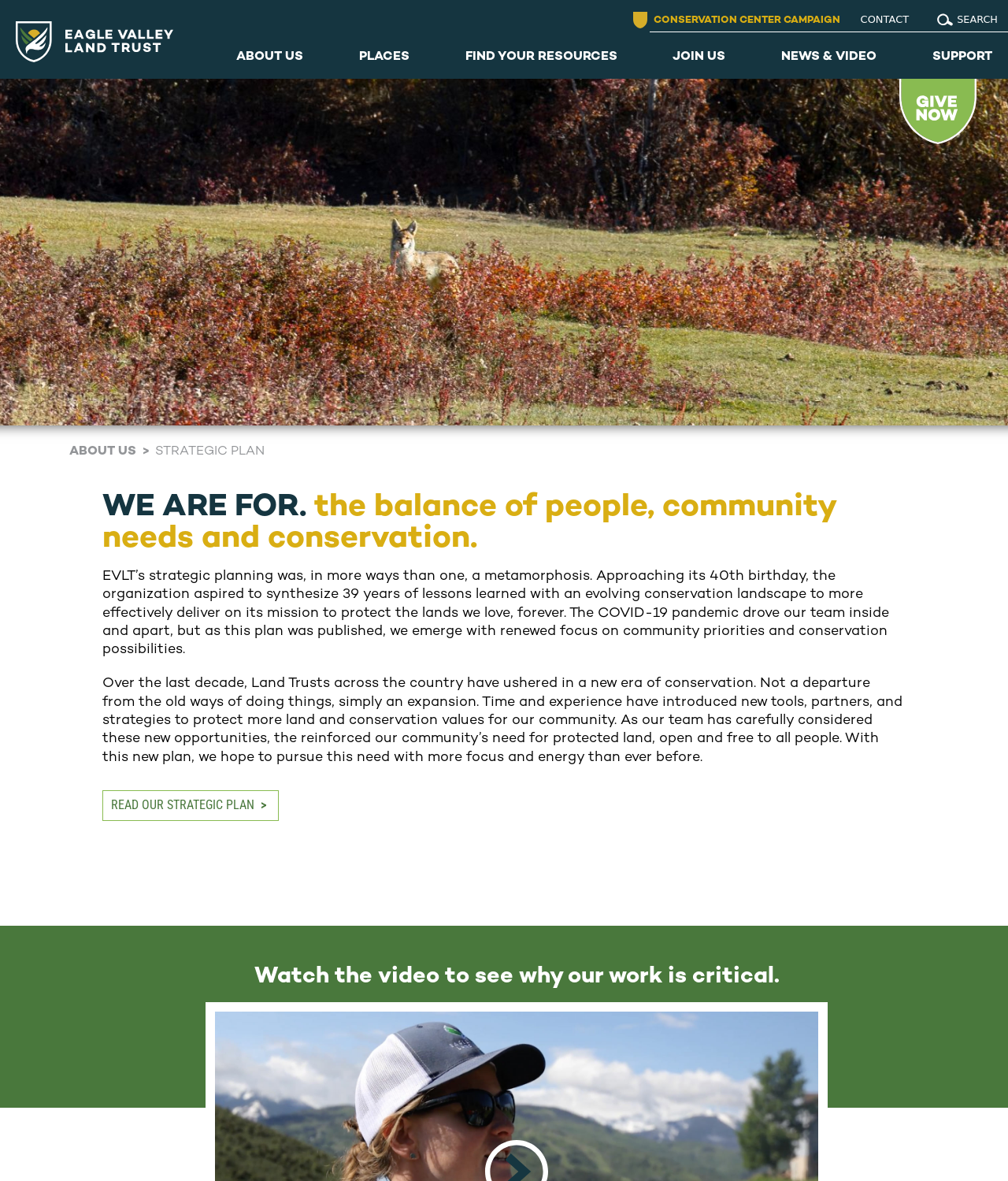Please answer the following question using a single word or phrase: 
Is there a video on the webpage?

Yes